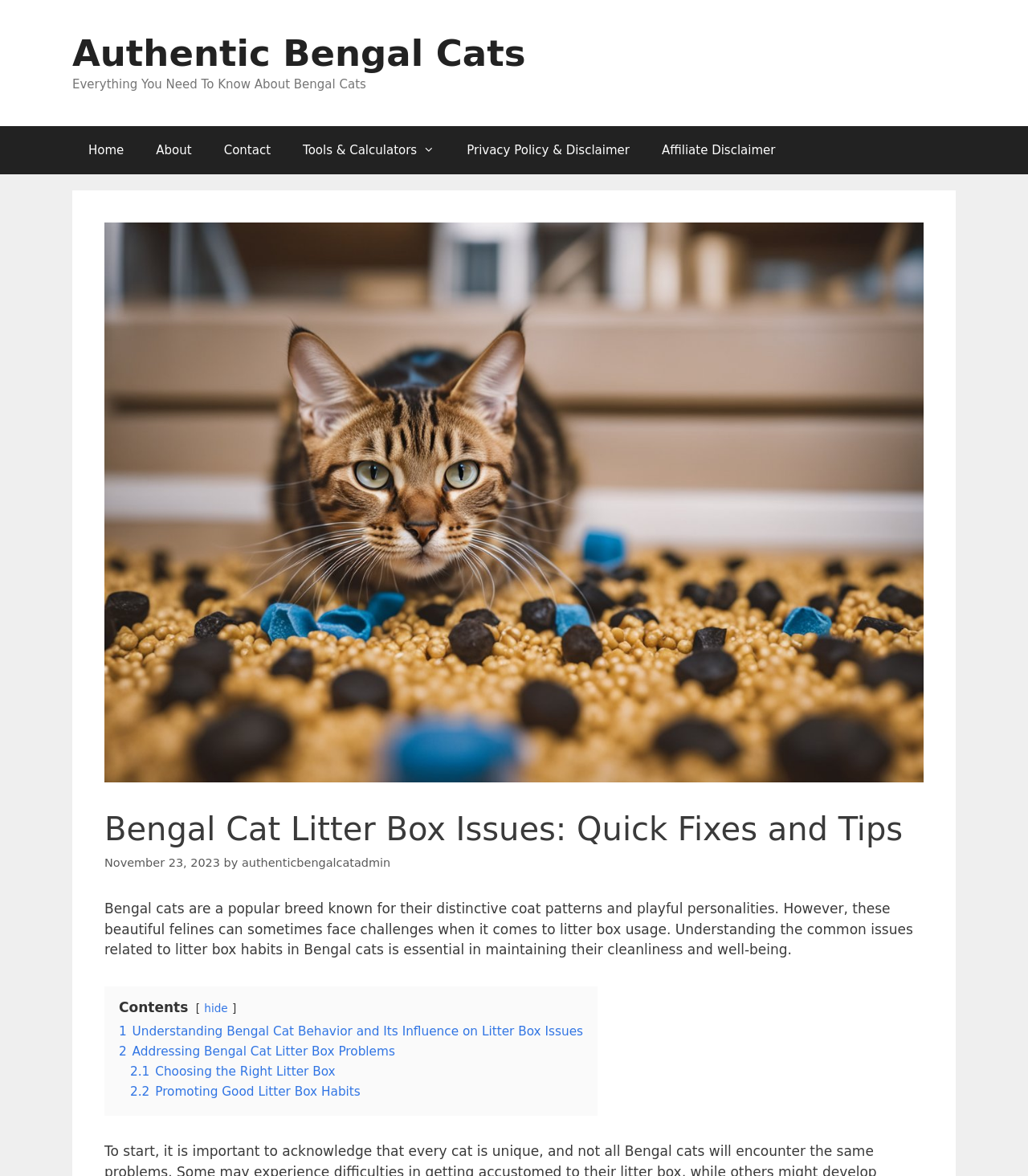Determine the bounding box coordinates for the HTML element described here: "Privacy Policy & Disclaimer".

[0.438, 0.107, 0.628, 0.148]